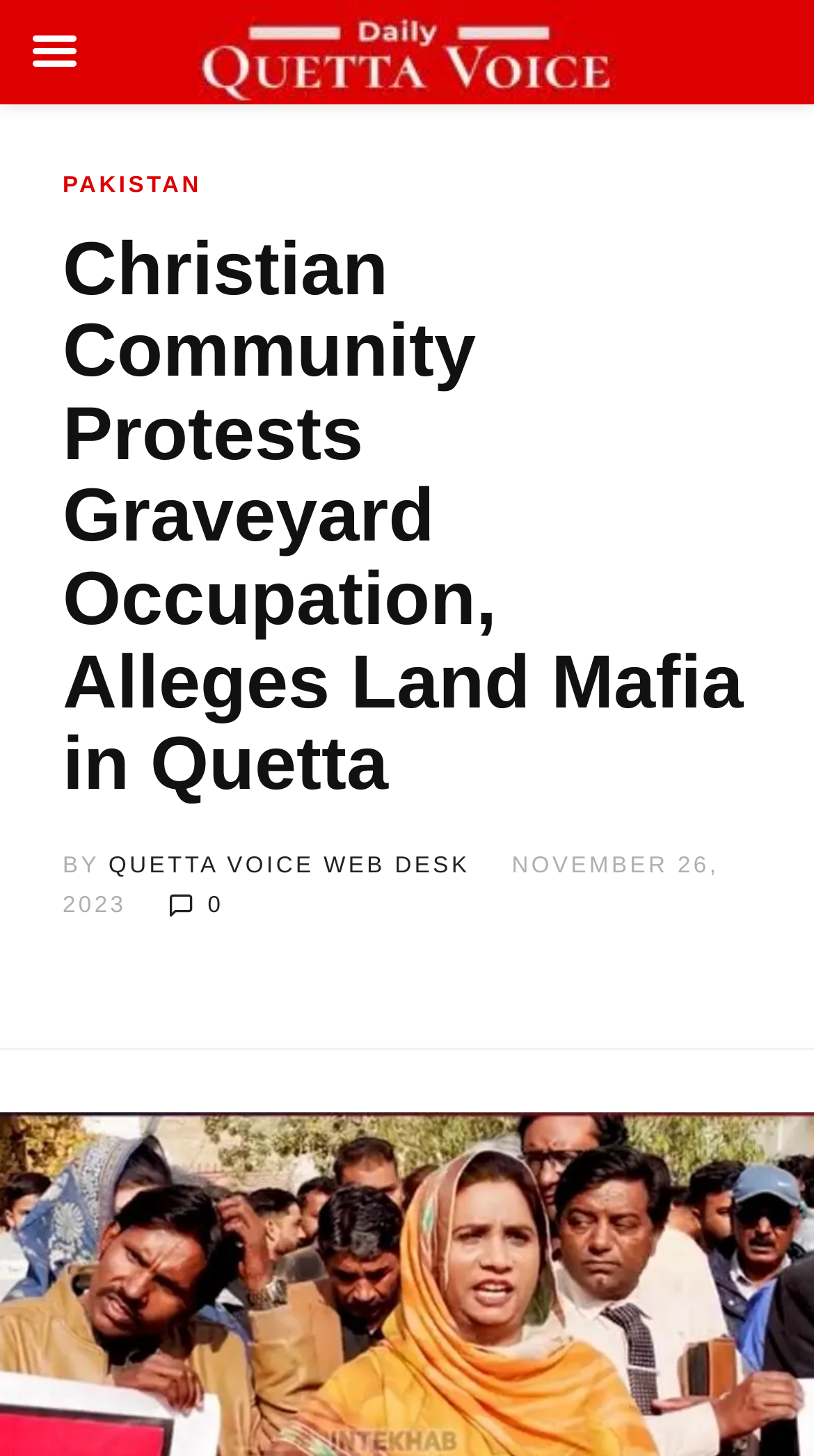Consider the image and give a detailed and elaborate answer to the question: 
When was the article published?

The publication date of the article can be found by looking at the time element on the webpage, which displays 'NOVEMBER 26, 2023'.